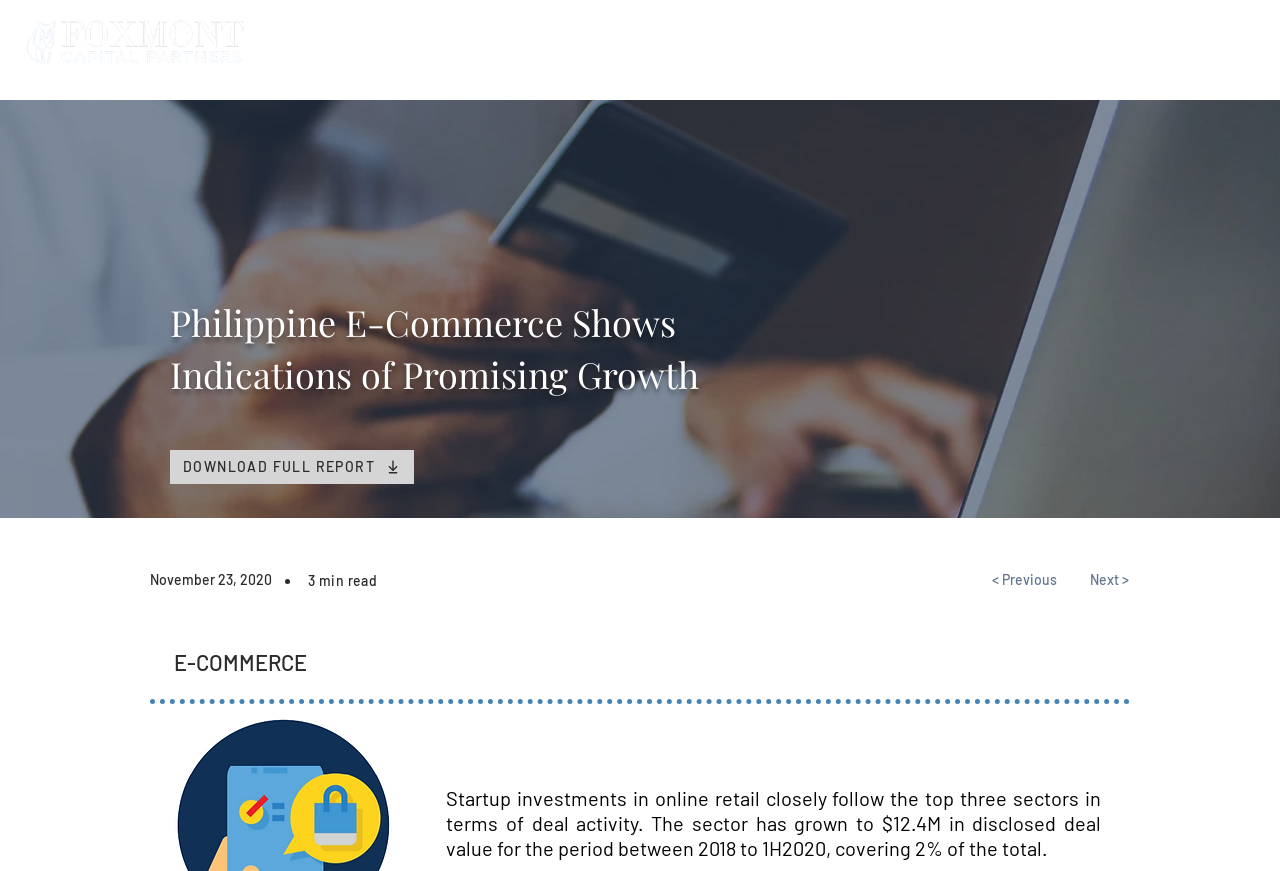Determine the bounding box coordinates of the clickable area required to perform the following instruction: "Go to PREVIOUS page". The coordinates should be represented as four float numbers between 0 and 1: [left, top, right, bottom].

[0.775, 0.643, 0.831, 0.689]